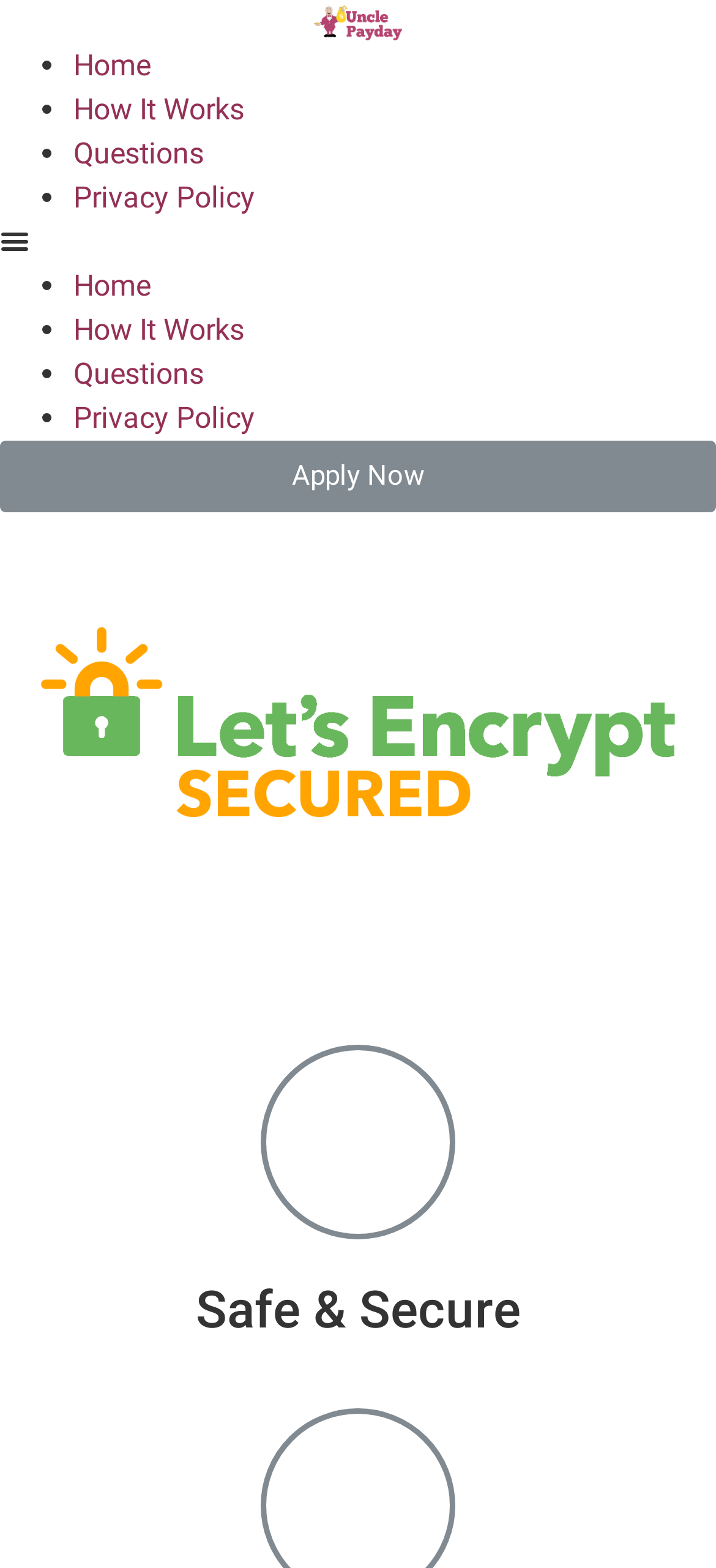Highlight the bounding box coordinates of the element you need to click to perform the following instruction: "Apply Now."

[0.0, 0.281, 1.0, 0.327]